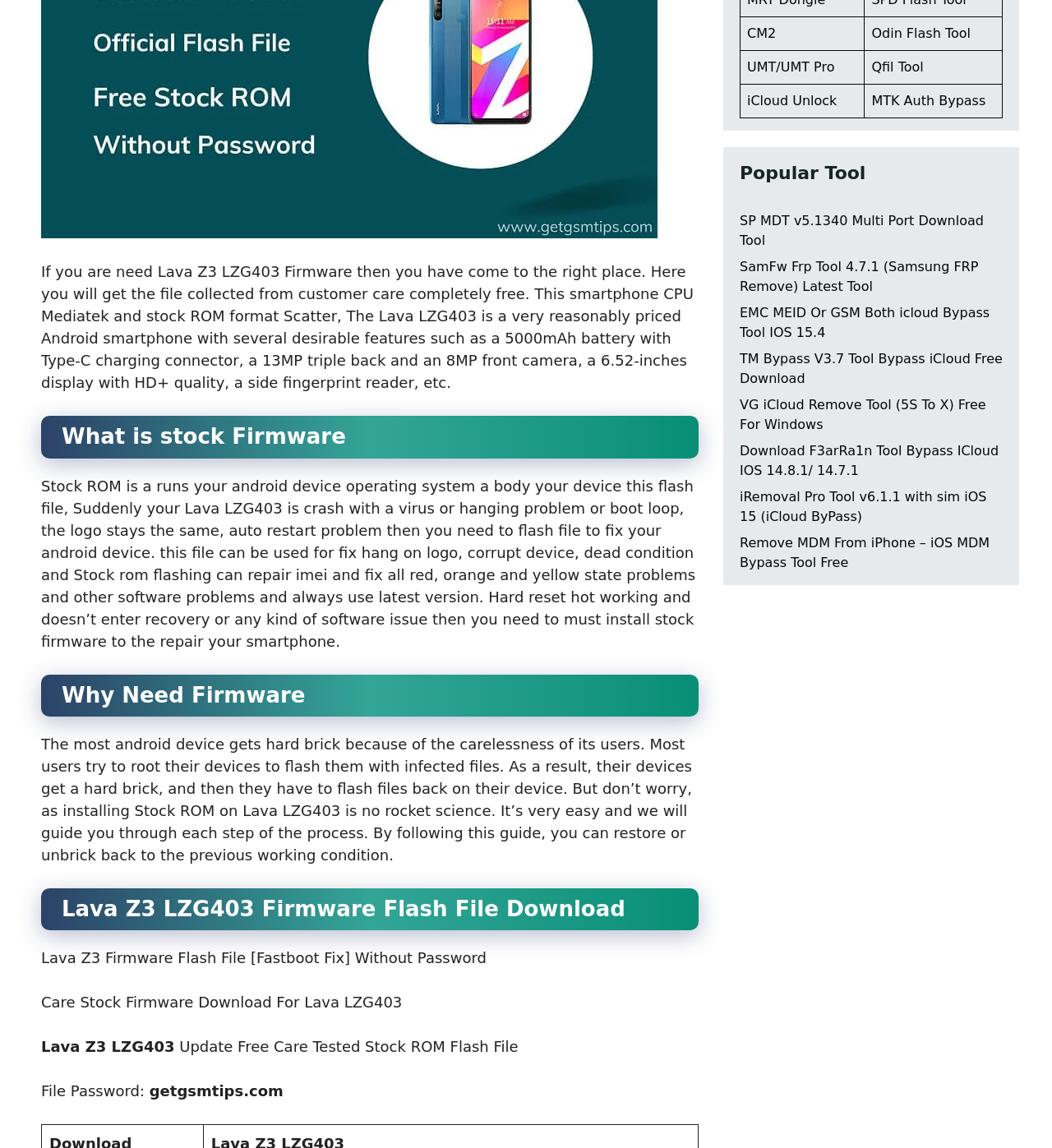Given the element description CM2, identify the bounding box coordinates for the UI element on the webpage screenshot. The format should be (top-left x, top-left y, bottom-right x, bottom-right y), with values between 0 and 1.

[0.71, 0.022, 0.738, 0.036]